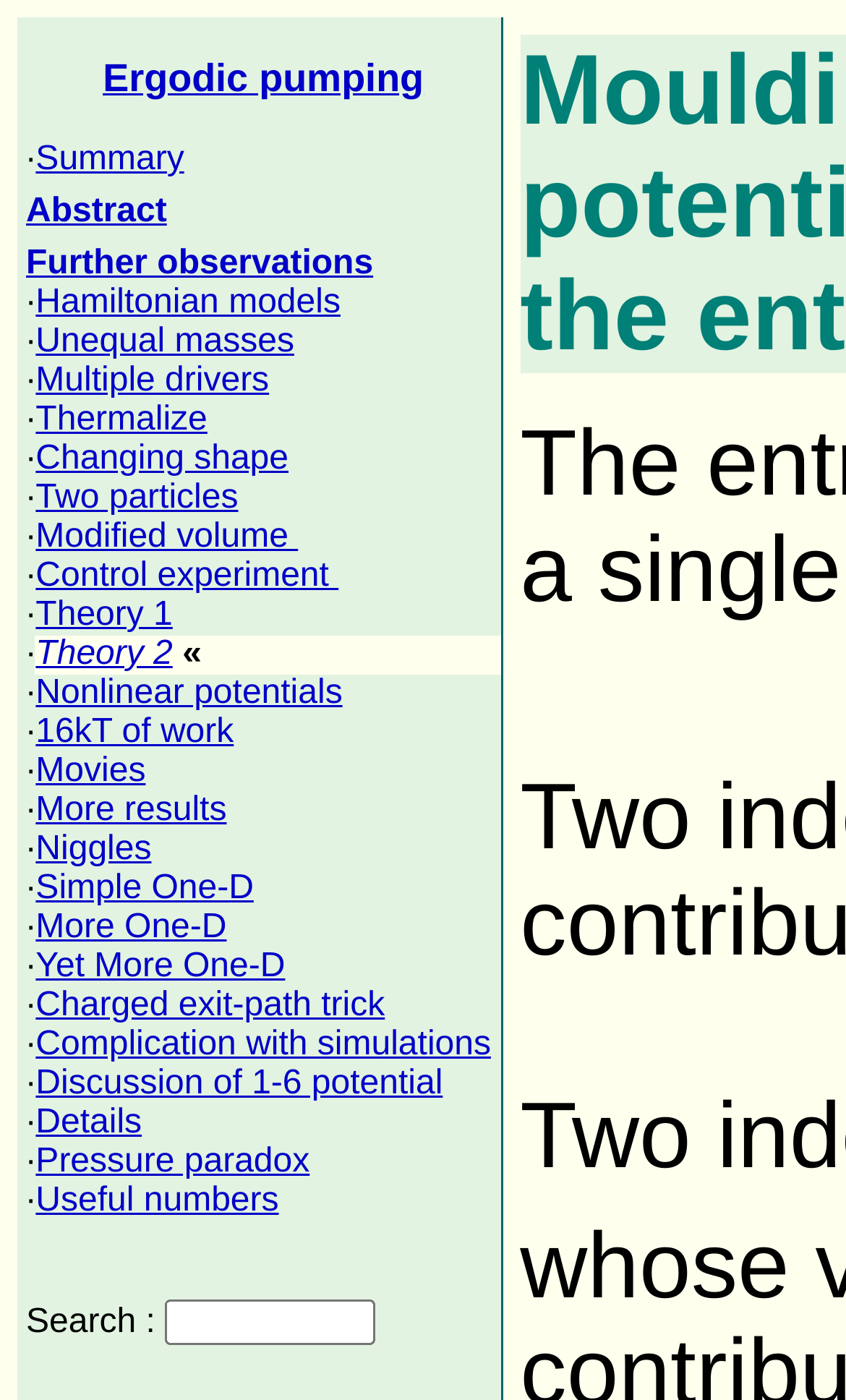How many rows are in the table?
Please provide a single word or phrase as your answer based on the image.

15